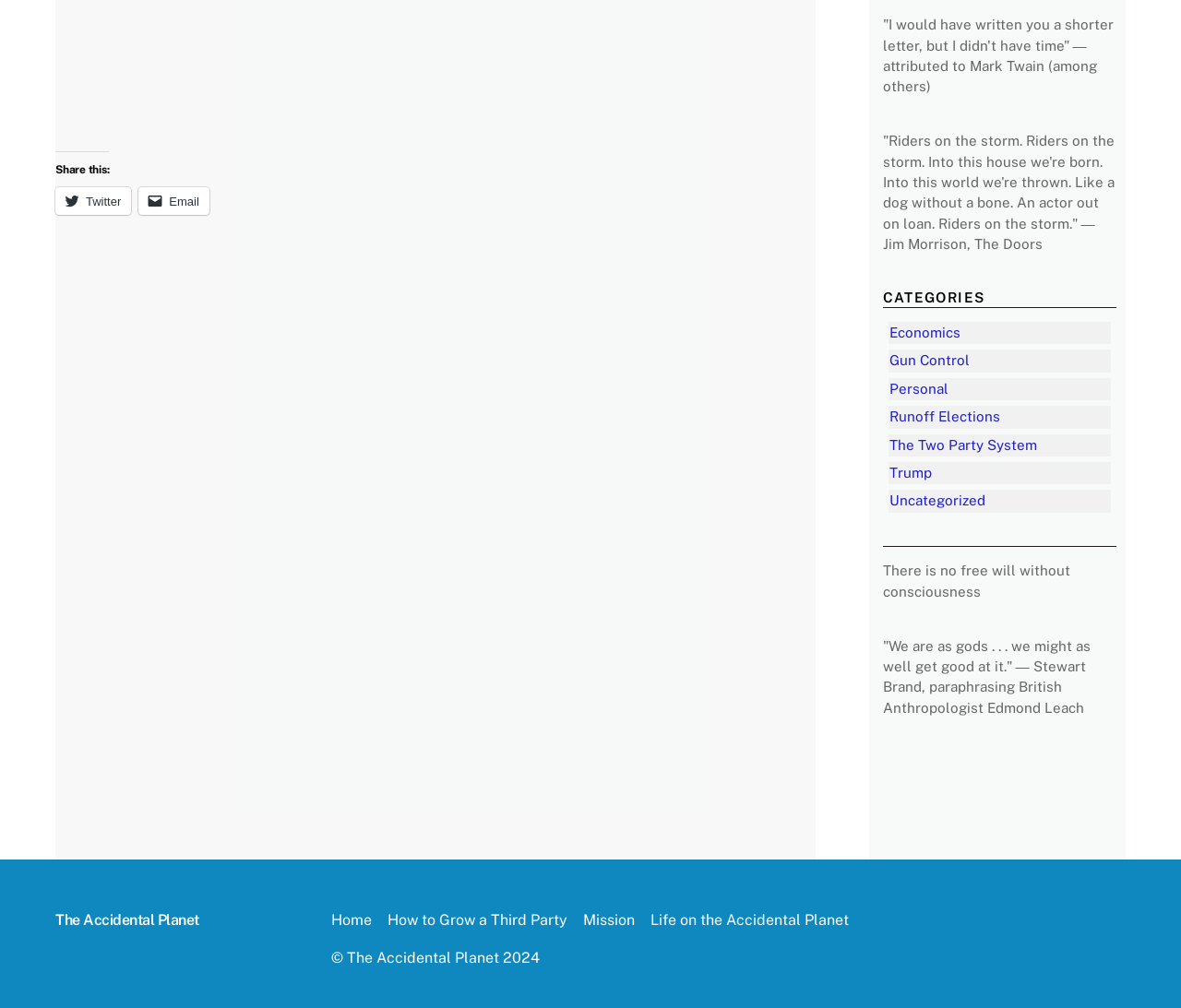Answer the question with a single word or phrase: 
What is the name of the website?

The Accidental Planet